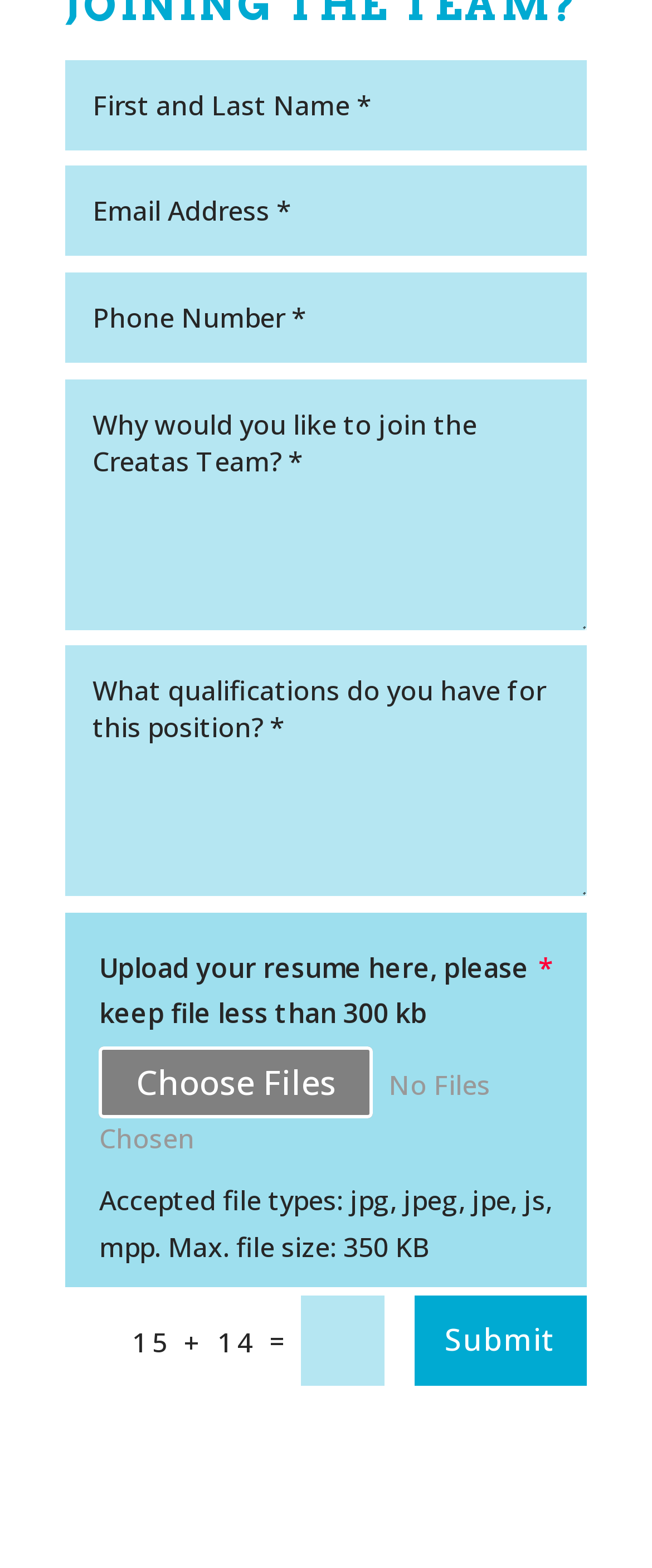From the webpage screenshot, predict the bounding box of the UI element that matches this description: "Benson Design.".

None